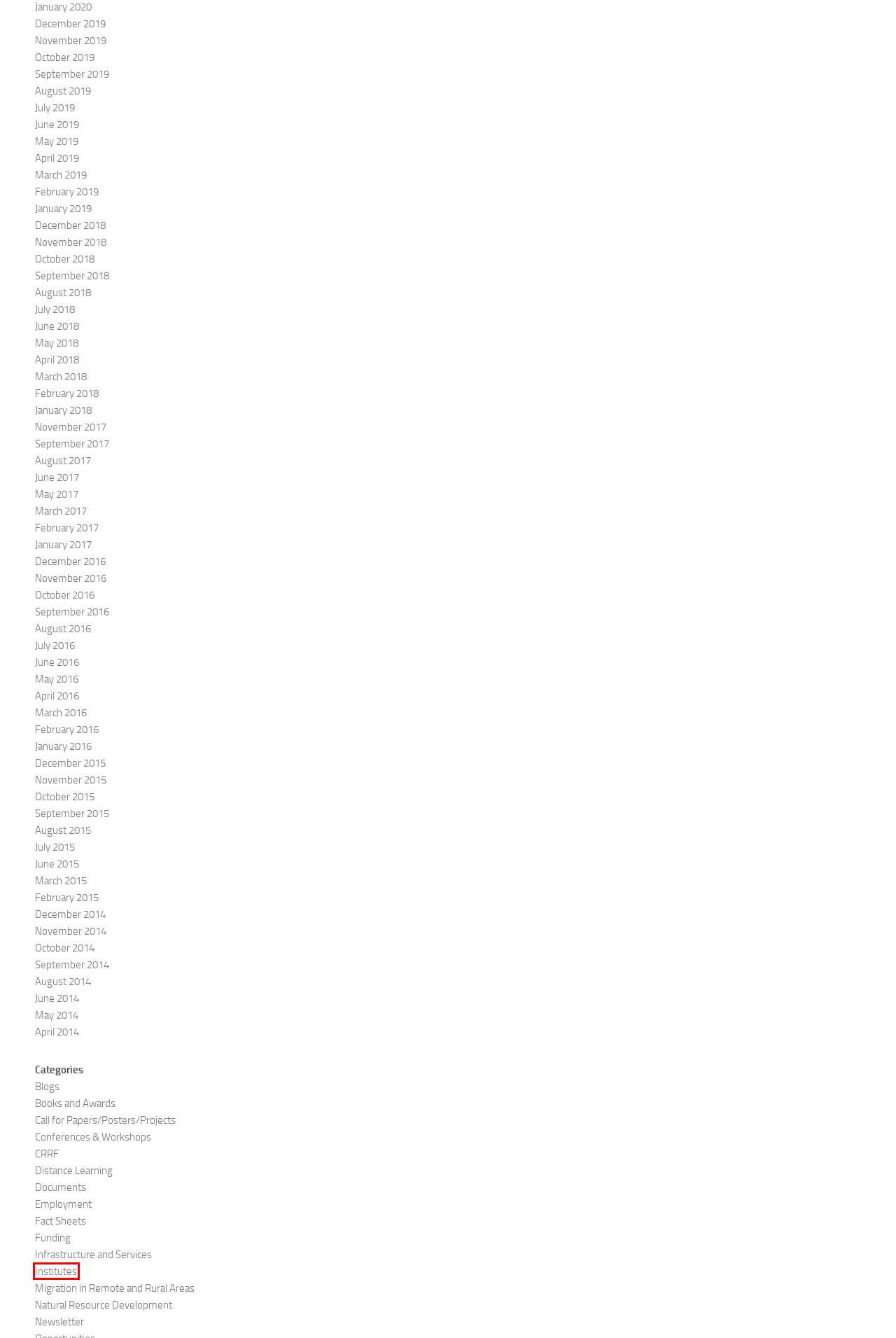Look at the screenshot of the webpage and find the element within the red bounding box. Choose the webpage description that best fits the new webpage that will appear after clicking the element. Here are the candidates:
A. Call for Papers/Posters/Projects – Rural Policy Learning Commons (archived)
B. June 2016 – Rural Policy Learning Commons (archived)
C. December 2018 – Rural Policy Learning Commons (archived)
D. March 2015 – Rural Policy Learning Commons (archived)
E. August 2016 – Rural Policy Learning Commons (archived)
F. Institutes – Rural Policy Learning Commons (archived)
G. March 2016 – Rural Policy Learning Commons (archived)
H. Conferences & Workshops – Rural Policy Learning Commons (archived)

F